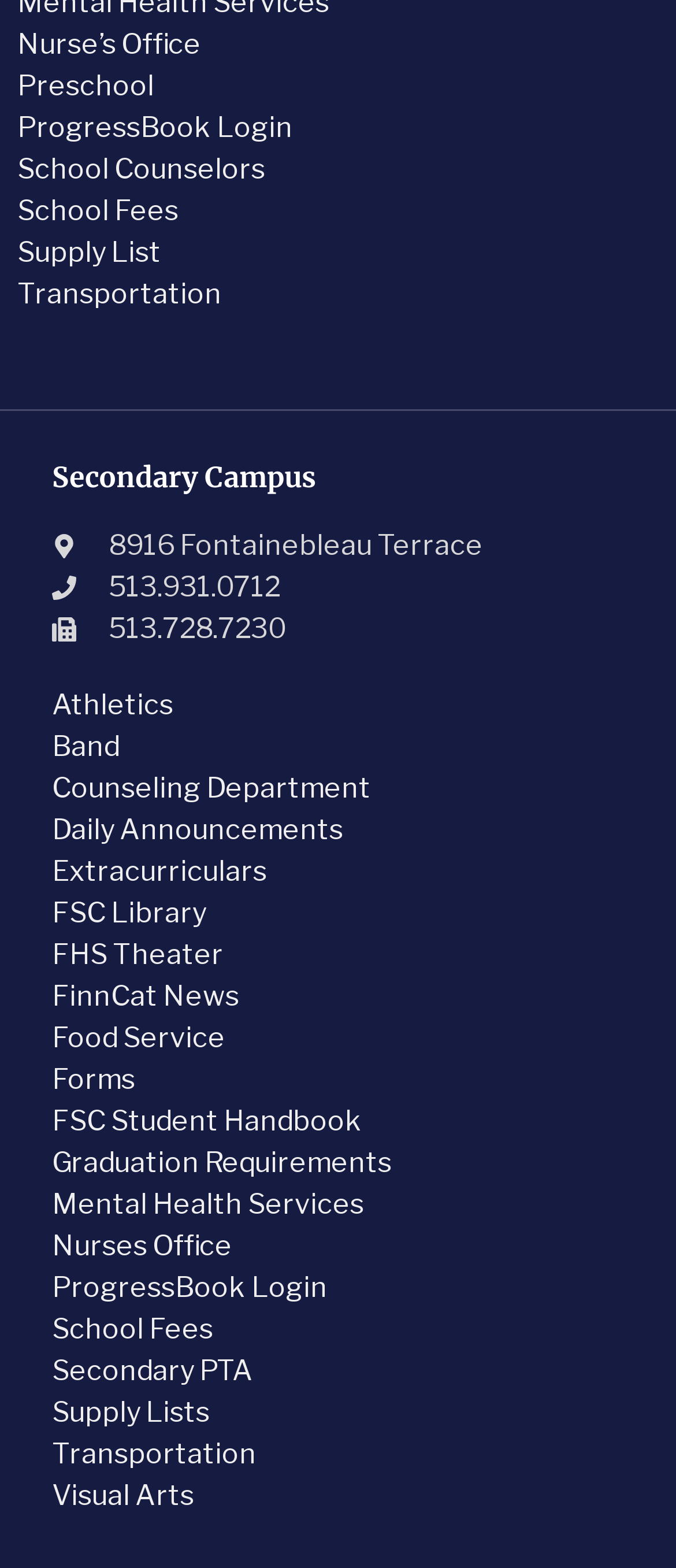Identify the bounding box coordinates for the region to click in order to carry out this instruction: "visit Nurse’s Office". Provide the coordinates using four float numbers between 0 and 1, formatted as [left, top, right, bottom].

[0.026, 0.017, 0.297, 0.038]